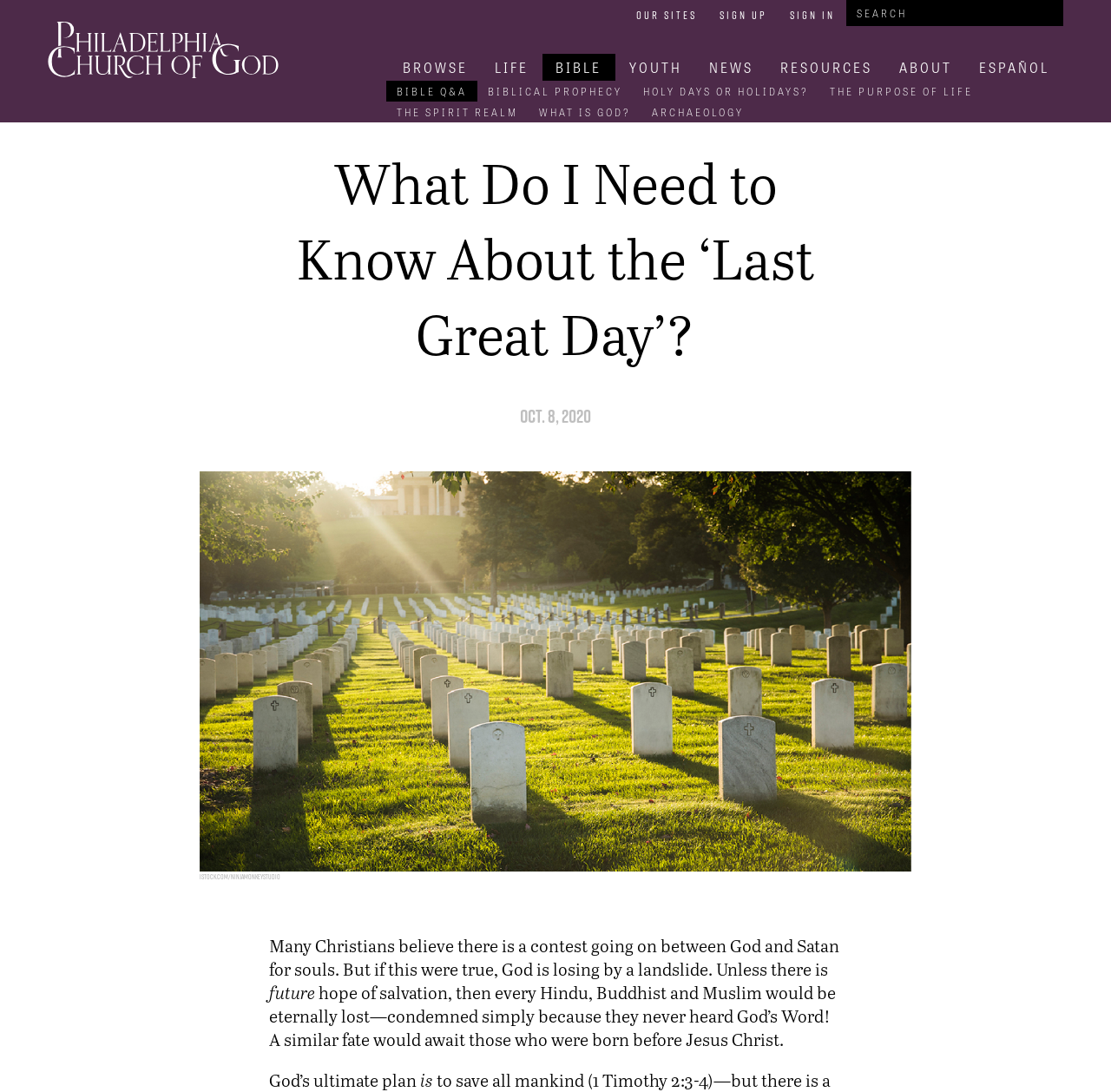Determine the bounding box coordinates of the element that should be clicked to execute the following command: "Browse the website".

[0.35, 0.049, 0.433, 0.074]